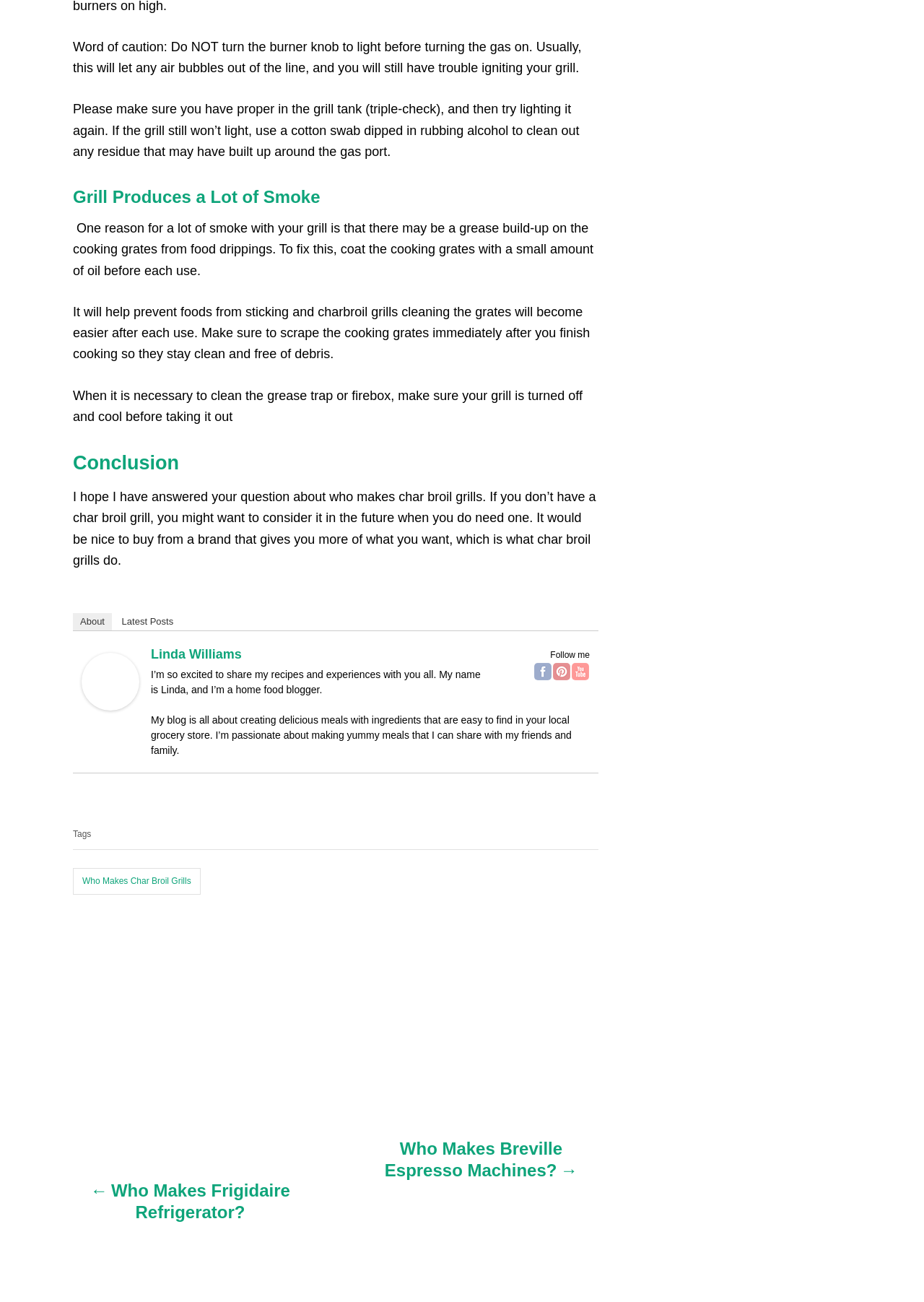What is the author's name?
Kindly give a detailed and elaborate answer to the question.

The author's name is mentioned in the section where it says 'I’m so excited to share my recipes and experiences with you all. My name is Linda, and I’m a home food blogger.'